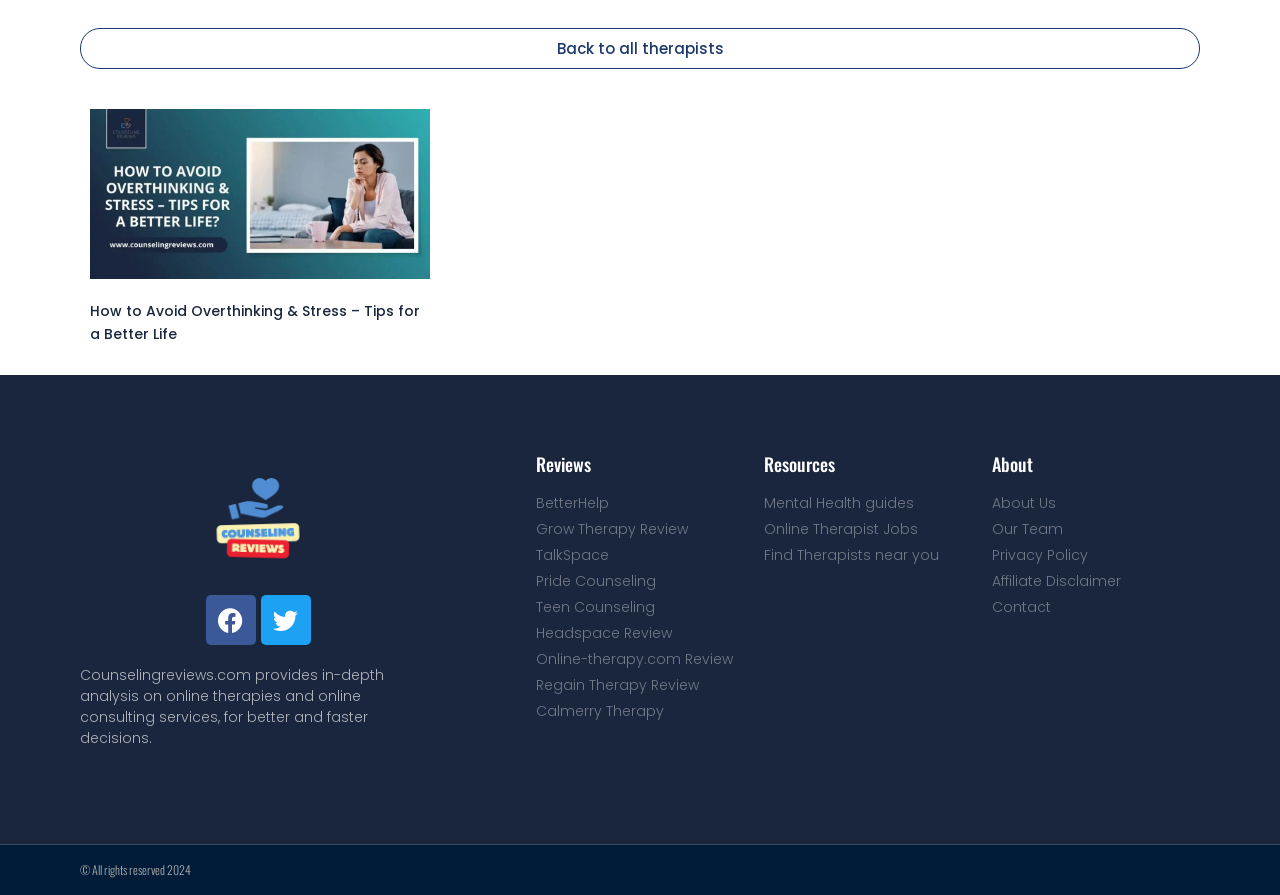Using the given description, provide the bounding box coordinates formatted as (top-left x, top-left y, bottom-right x, bottom-right y), with all values being floating point numbers between 0 and 1. Description: Electronics Monk

None